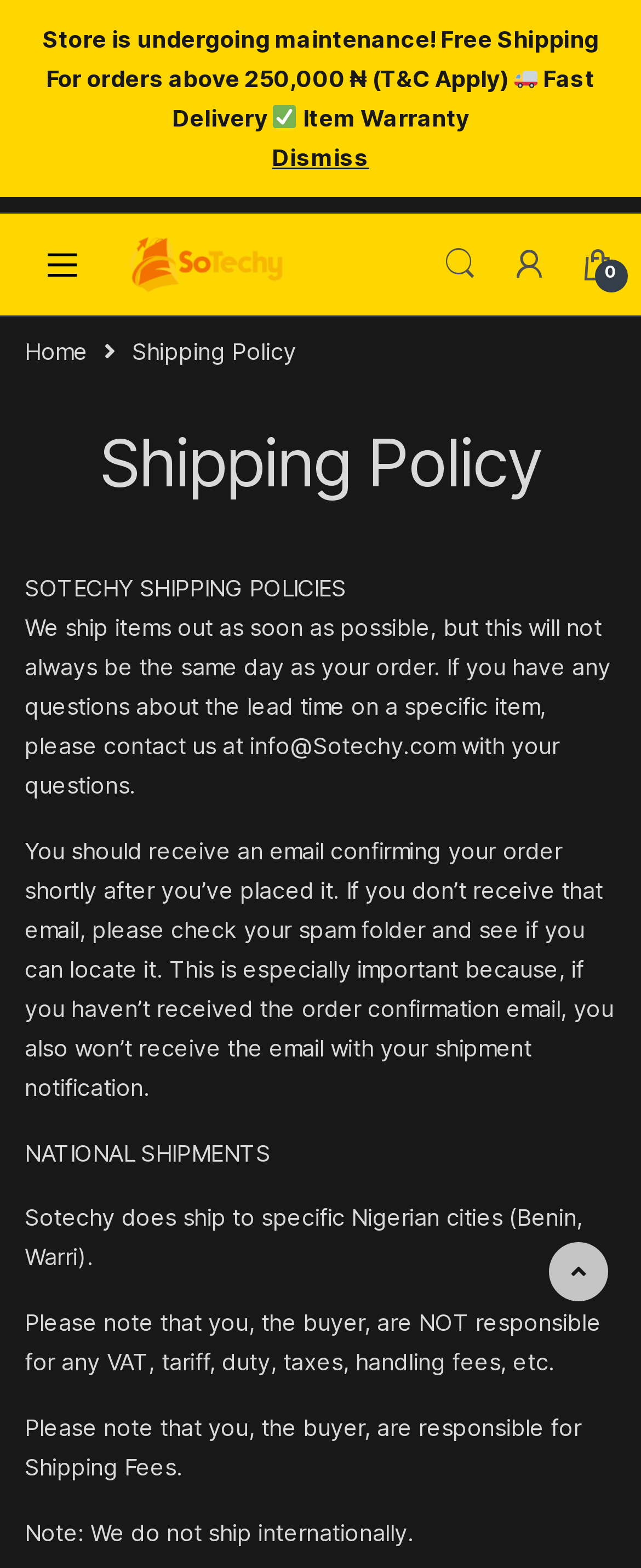Based on the element description "about Jacqui", predict the bounding box coordinates of the UI element.

None